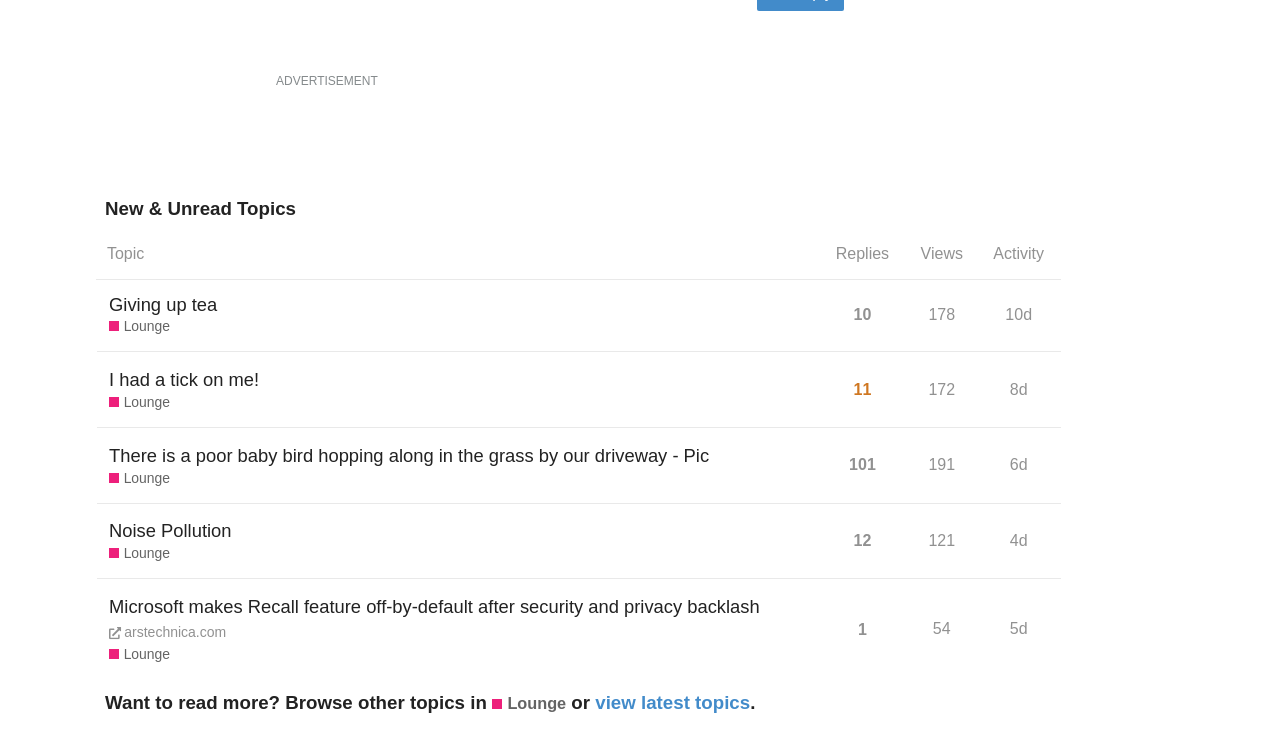Respond concisely with one word or phrase to the following query:
What is the name of the section where all these topics are located?

Lounge